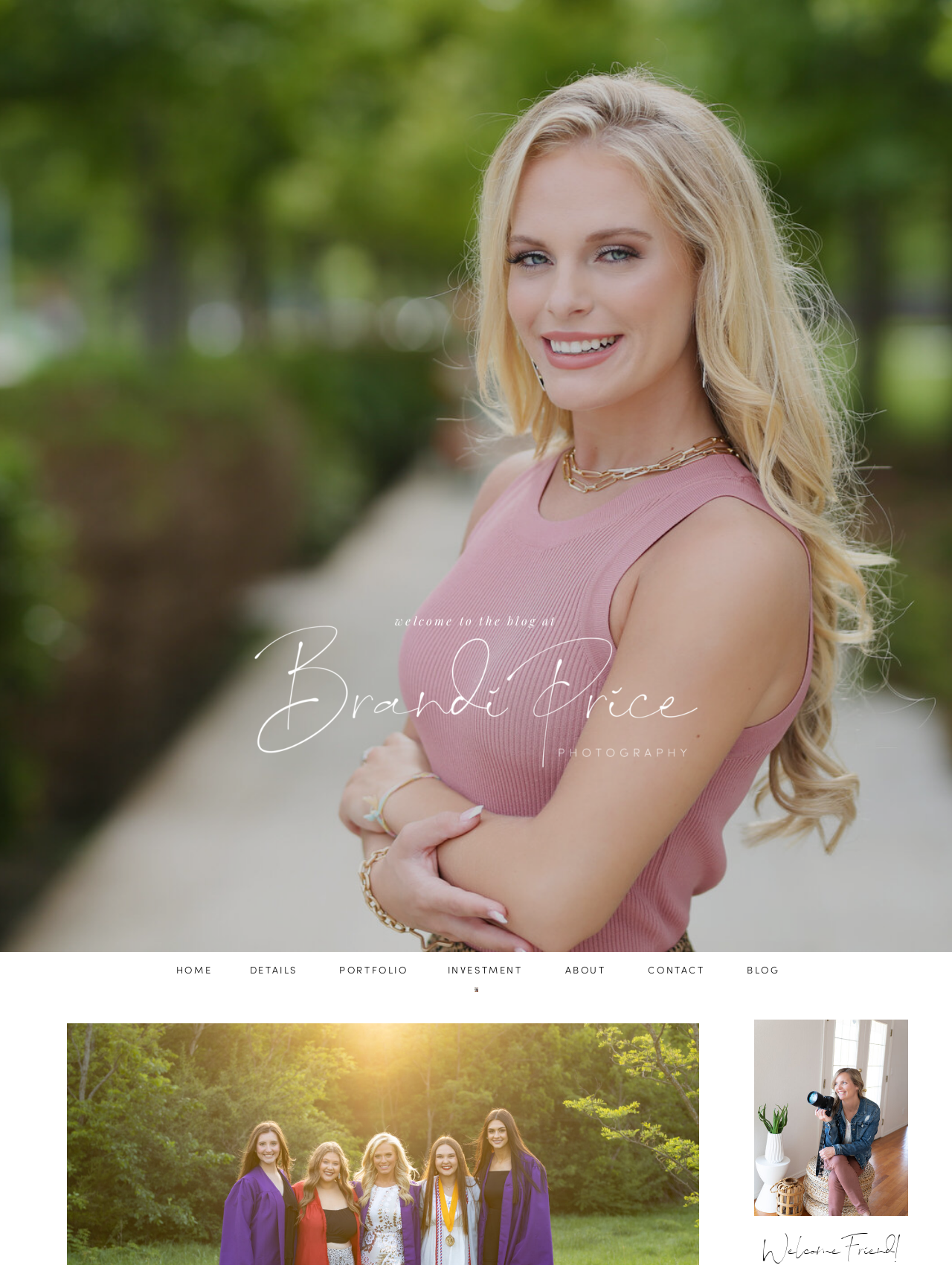What is the last menu item on the top navigation bar?
Based on the image, respond with a single word or phrase.

BLOG